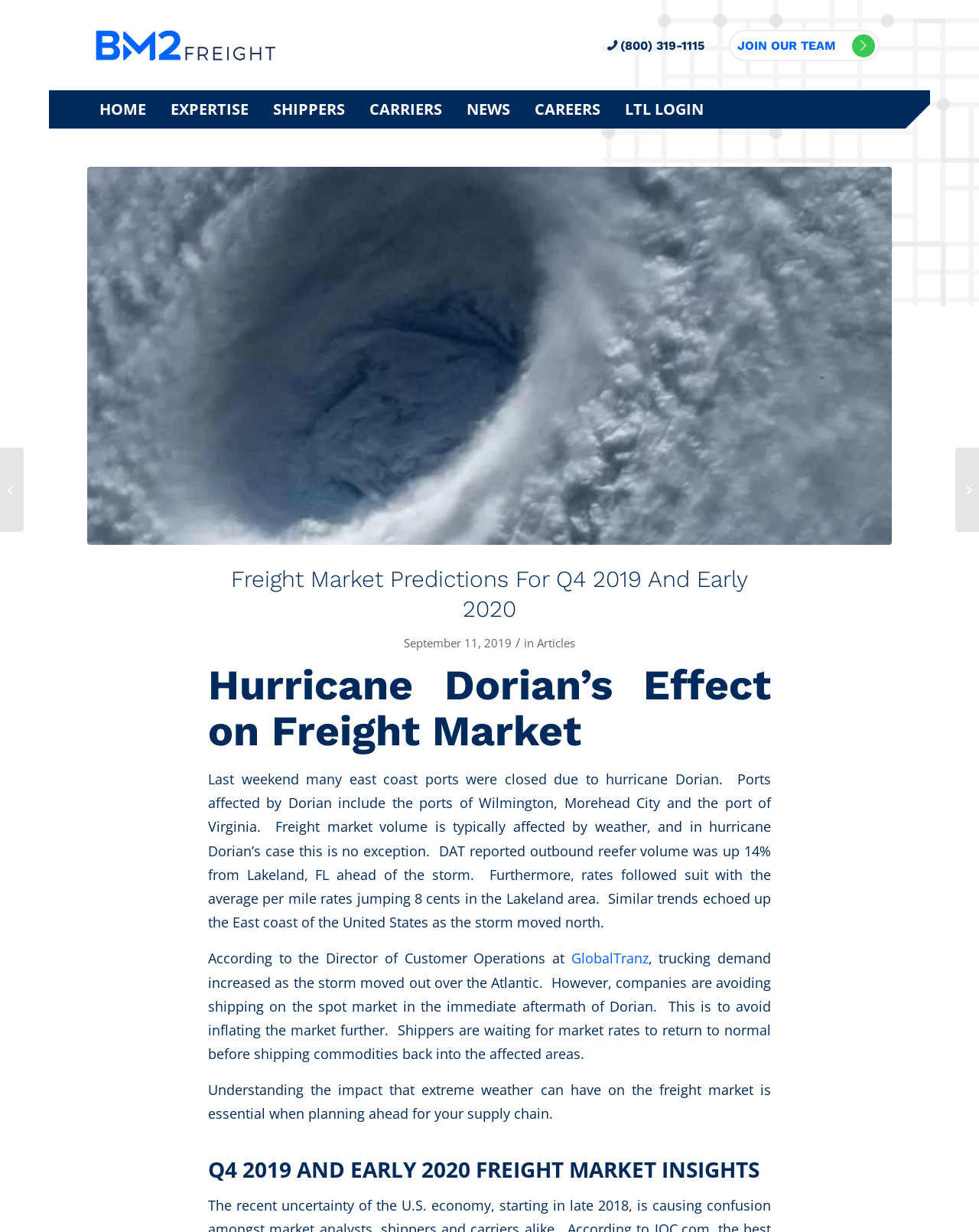Analyze the image and provide a detailed answer to the question: What is the company name?

The company name can be found in the top-left corner of the webpage, where the logo is located. The image has a text description of 'BM2 Freight', which indicates the company name.